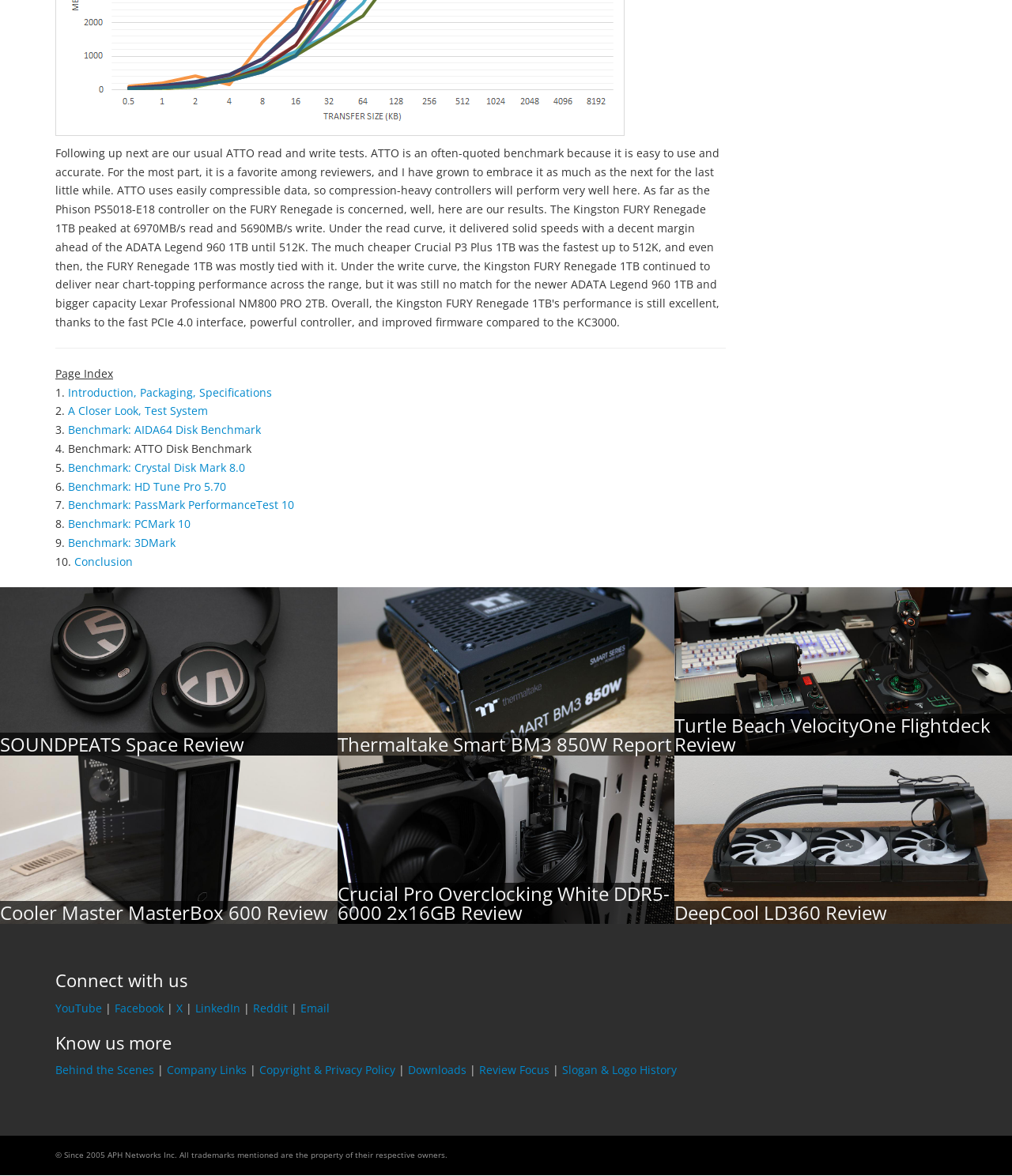How many review links are there in the webpage?
Please provide an in-depth and detailed response to the question.

There are 6 review links in the webpage, which are 'SOUNDPEATS Space Review', 'Thermaltake Smart BM3 850W Report', 'Turtle Beach VelocityOne Flightdeck Review', 'Cooler Master MasterBox 600 Review', 'Crucial Pro Overclocking White DDR5-6000 2x16GB Review', and 'DeepCool LD360 Review'.